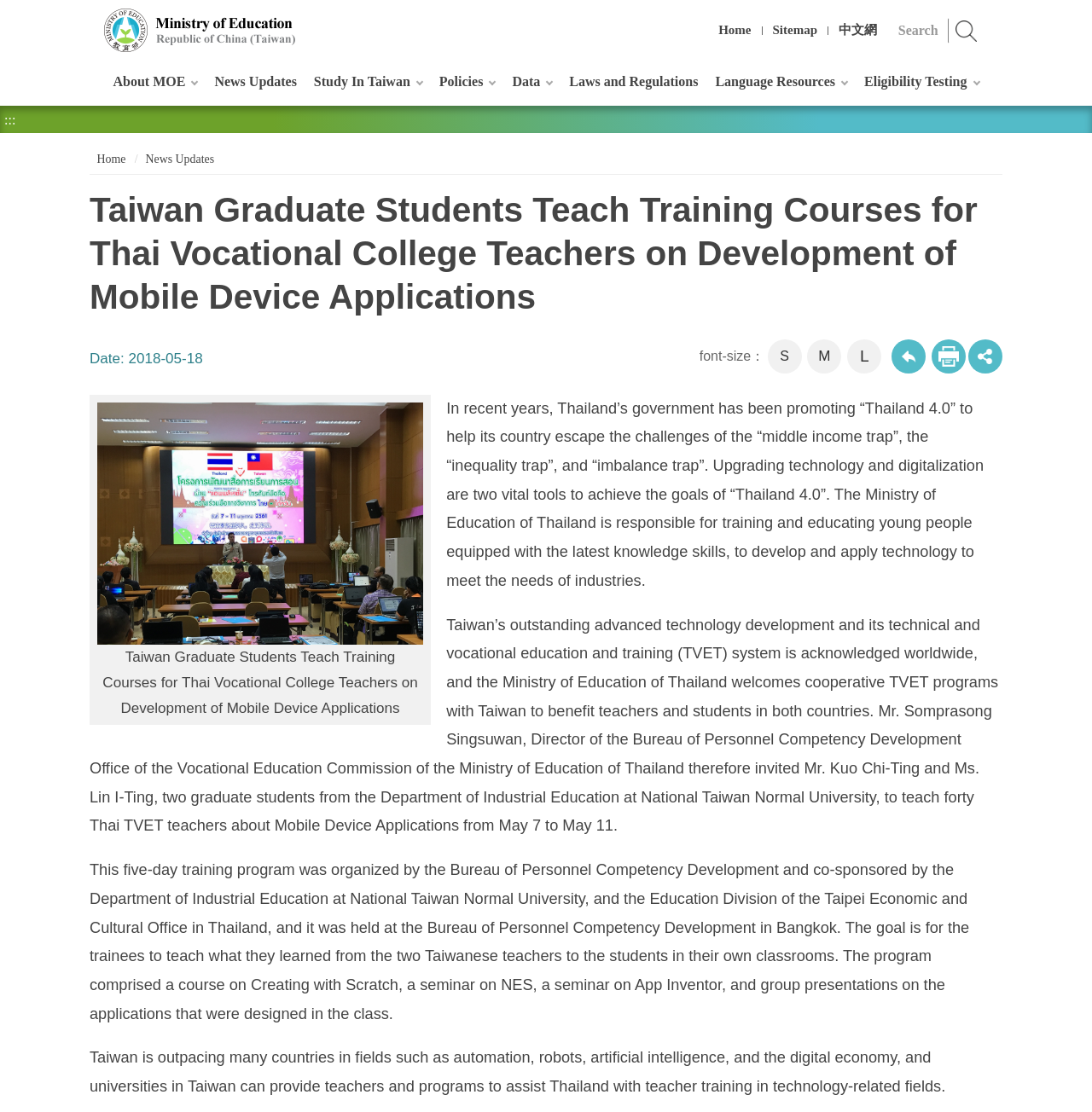How many Thai TVET teachers participated in the training program?
Answer the question with as much detail as possible.

I found the answer by reading the static text element that describes the training program, which mentions that forty Thai TVET teachers participated in the program.